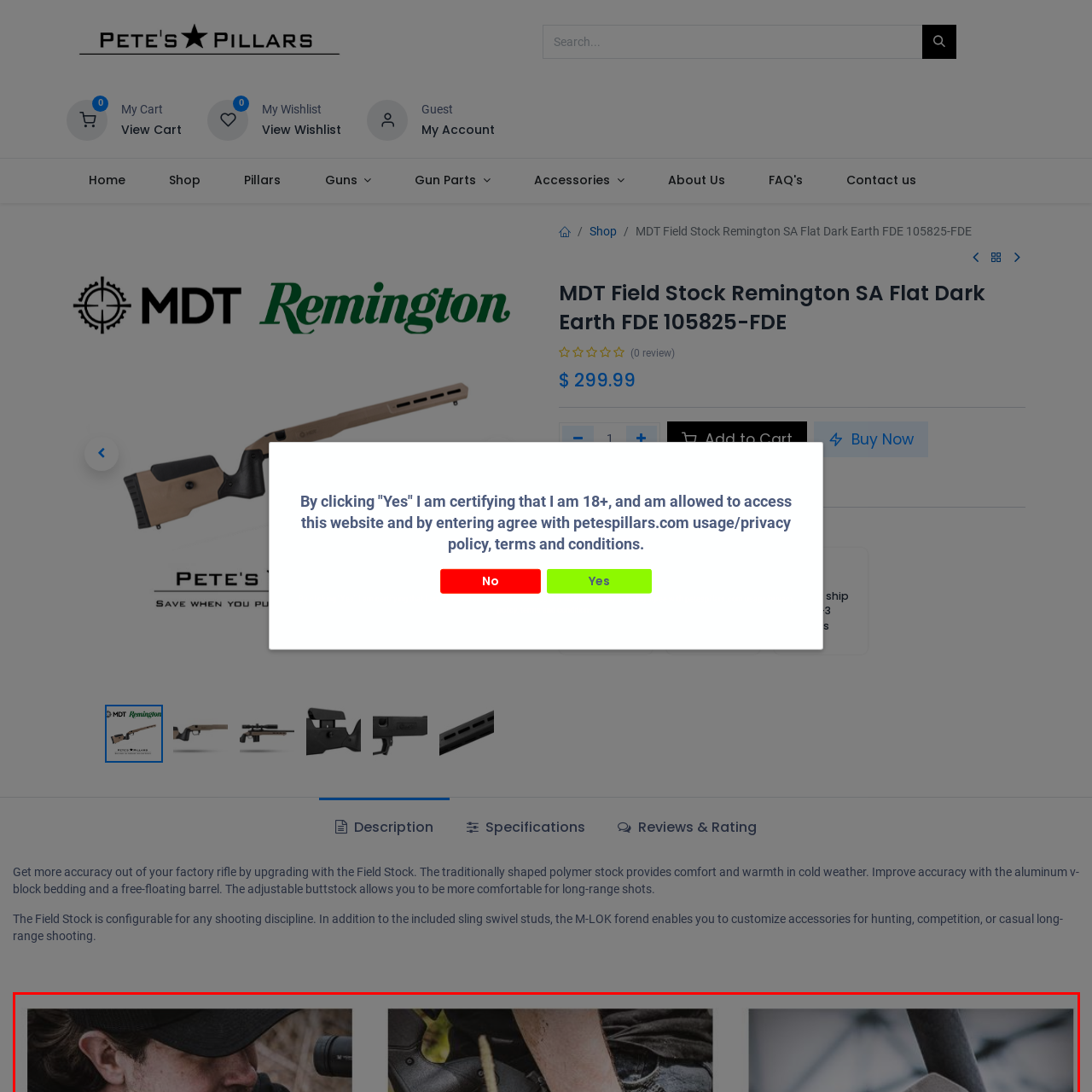What is emphasized by the rightmost portion of the image?
Please review the image inside the red bounding box and answer using a single word or phrase.

Durability and readiness